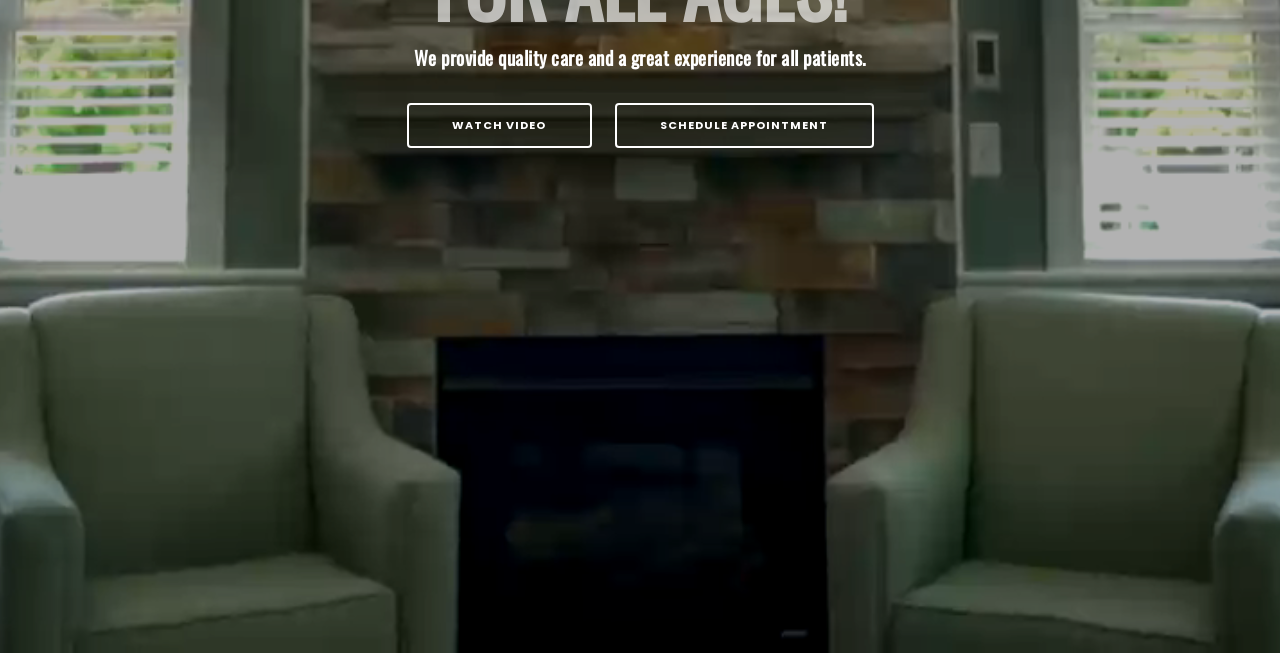Provide the bounding box coordinates of the HTML element described by the text: "Cosmetic Dentistry". The coordinates should be in the format [left, top, right, bottom] with values between 0 and 1.

[0.283, 0.457, 0.375, 0.482]